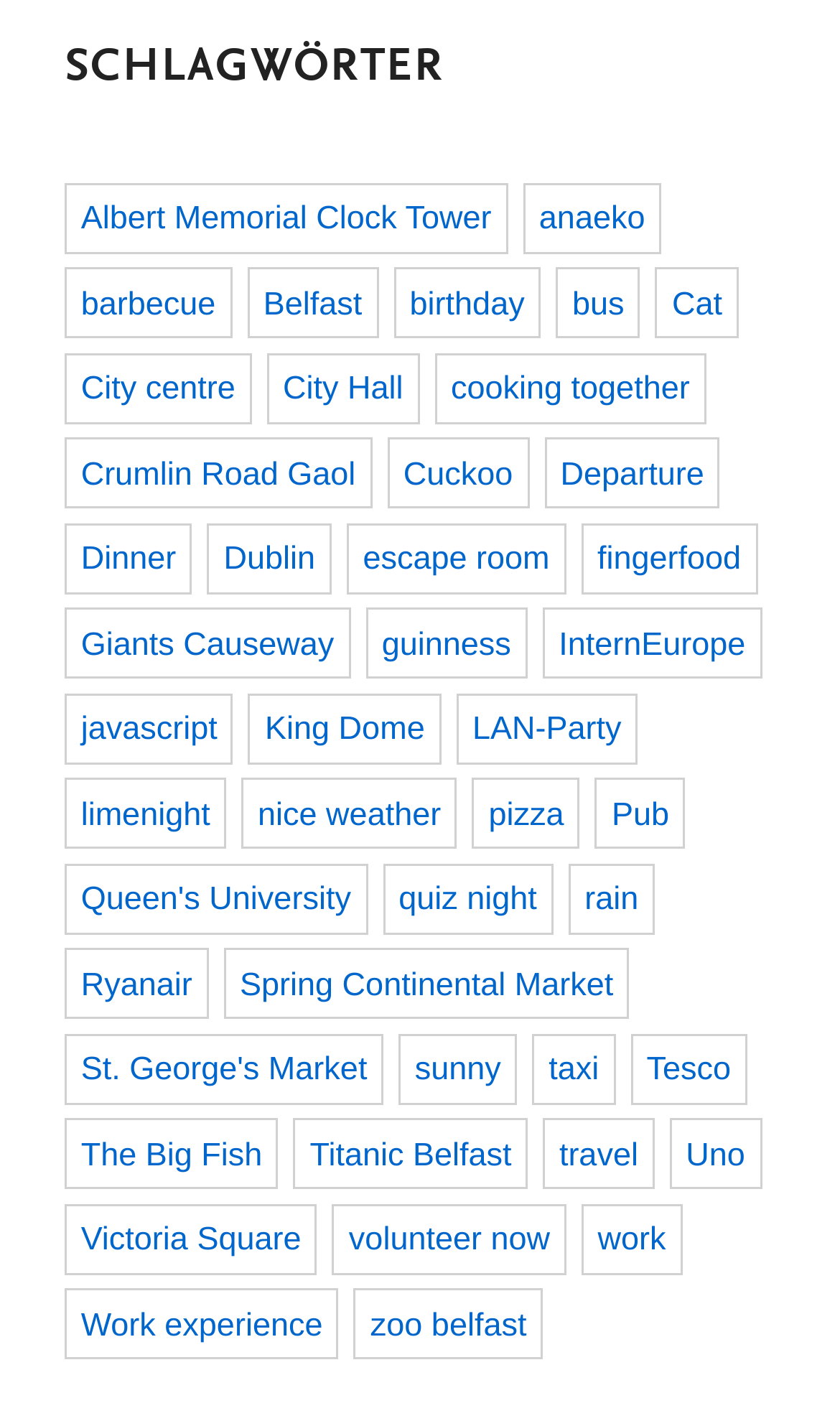Are the keywords or tags organized in any particular order?
Utilize the image to construct a detailed and well-explained answer.

The keywords or tags on the webpage do not appear to be organized in any particular order, such as alphabetical or categorical. They seem to be listed randomly, with no apparent structure or grouping.